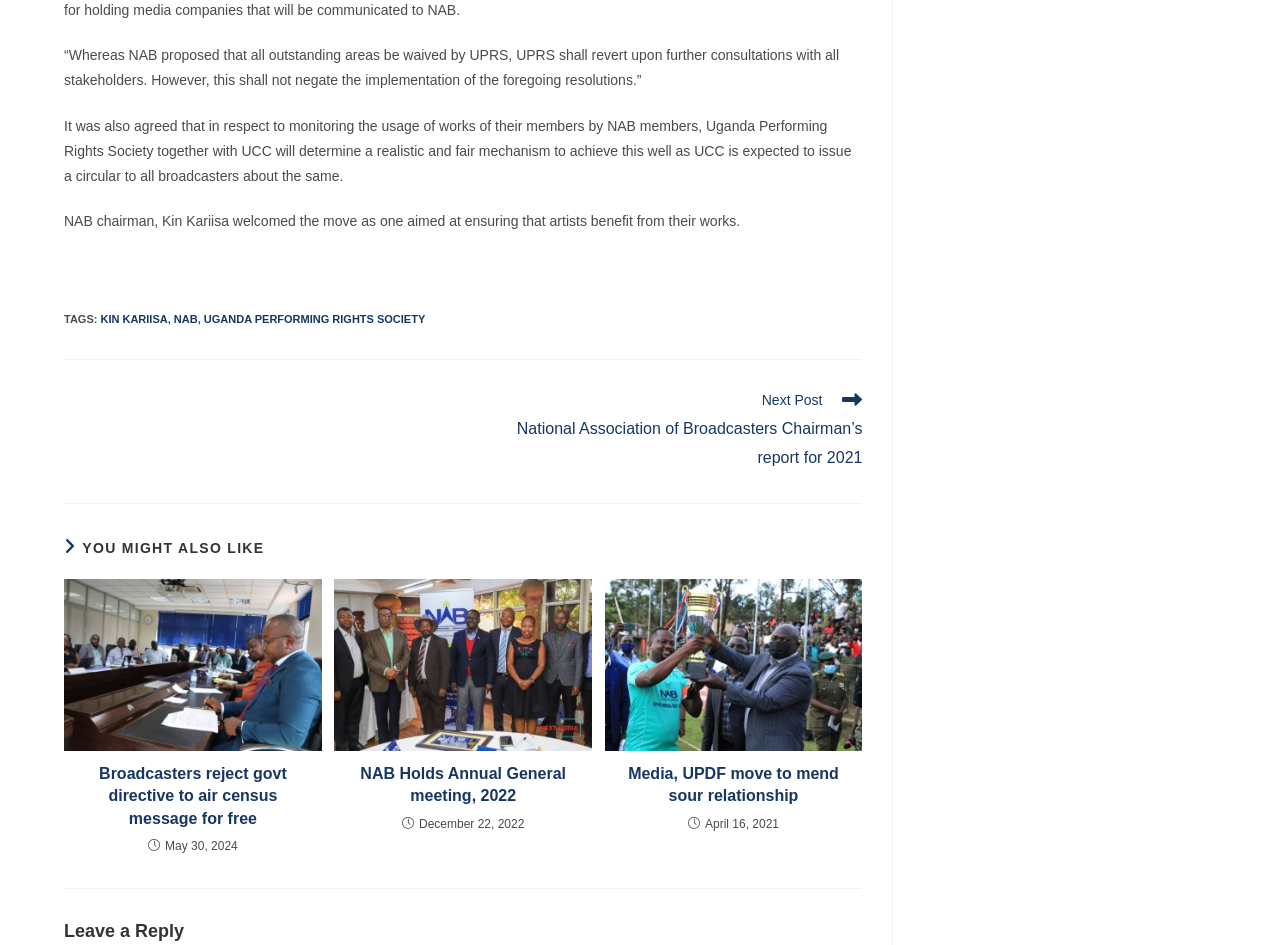Using the webpage screenshot, locate the HTML element that fits the following description and provide its bounding box: "KIn Kariisa".

[0.078, 0.331, 0.131, 0.343]